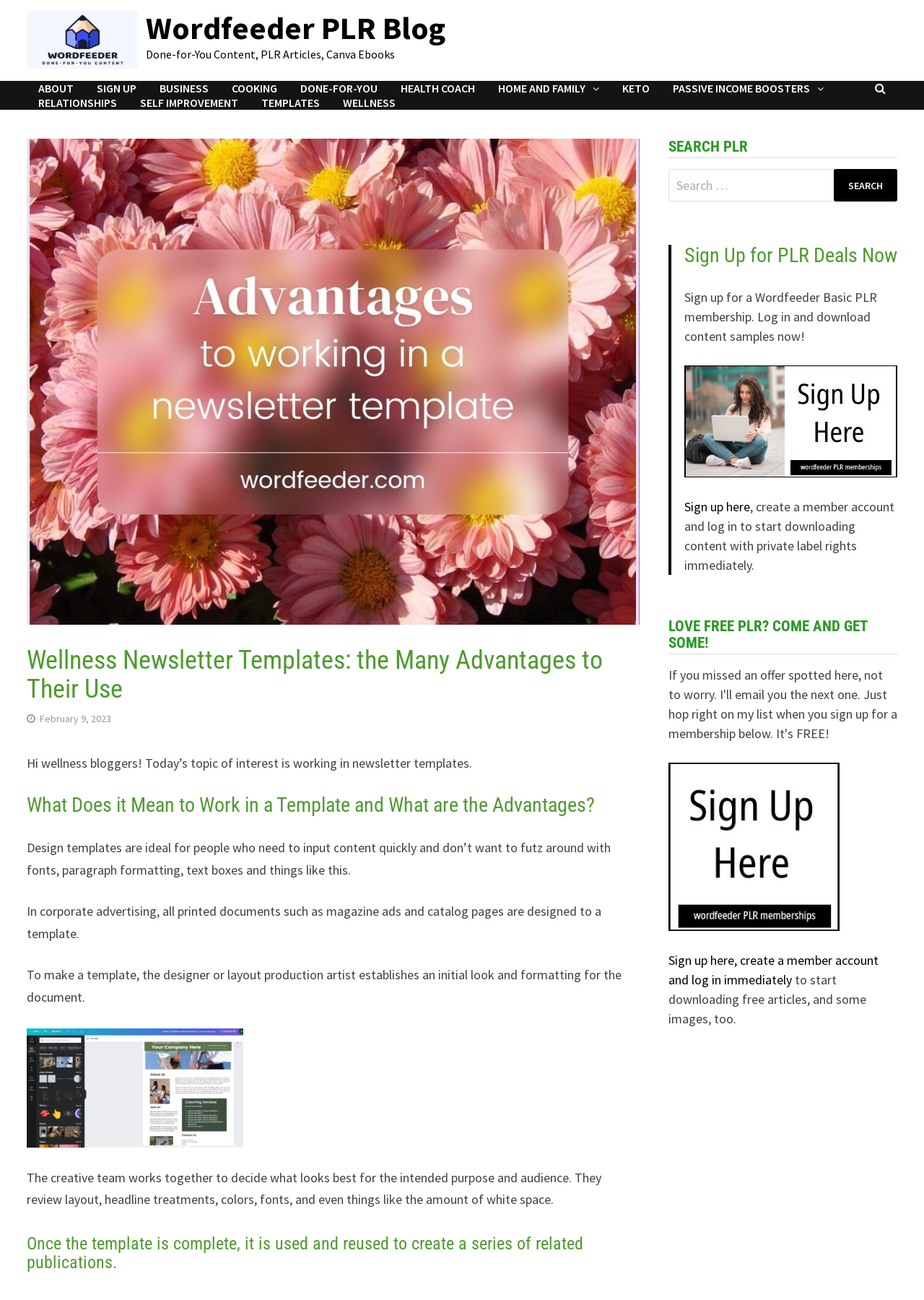Bounding box coordinates should be in the format (top-left x, top-left y, bottom-right x, bottom-right y) and all values should be floating point numbers between 0 and 1. Determine the bounding box coordinate for the UI element described as: February 9, 2023March 30, 2024

[0.043, 0.548, 0.12, 0.558]